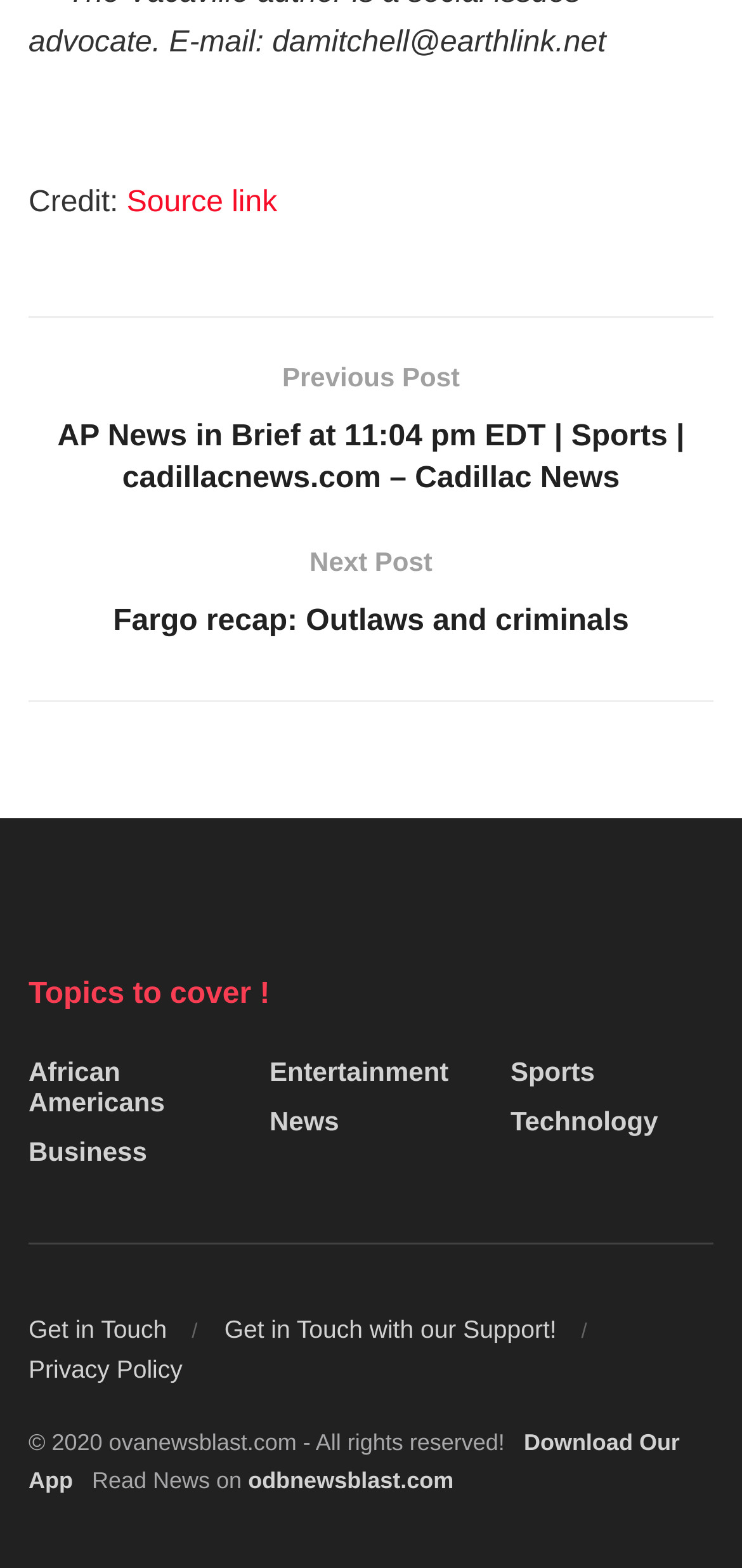Using the description "2133", locate and provide the bounding box of the UI element.

None